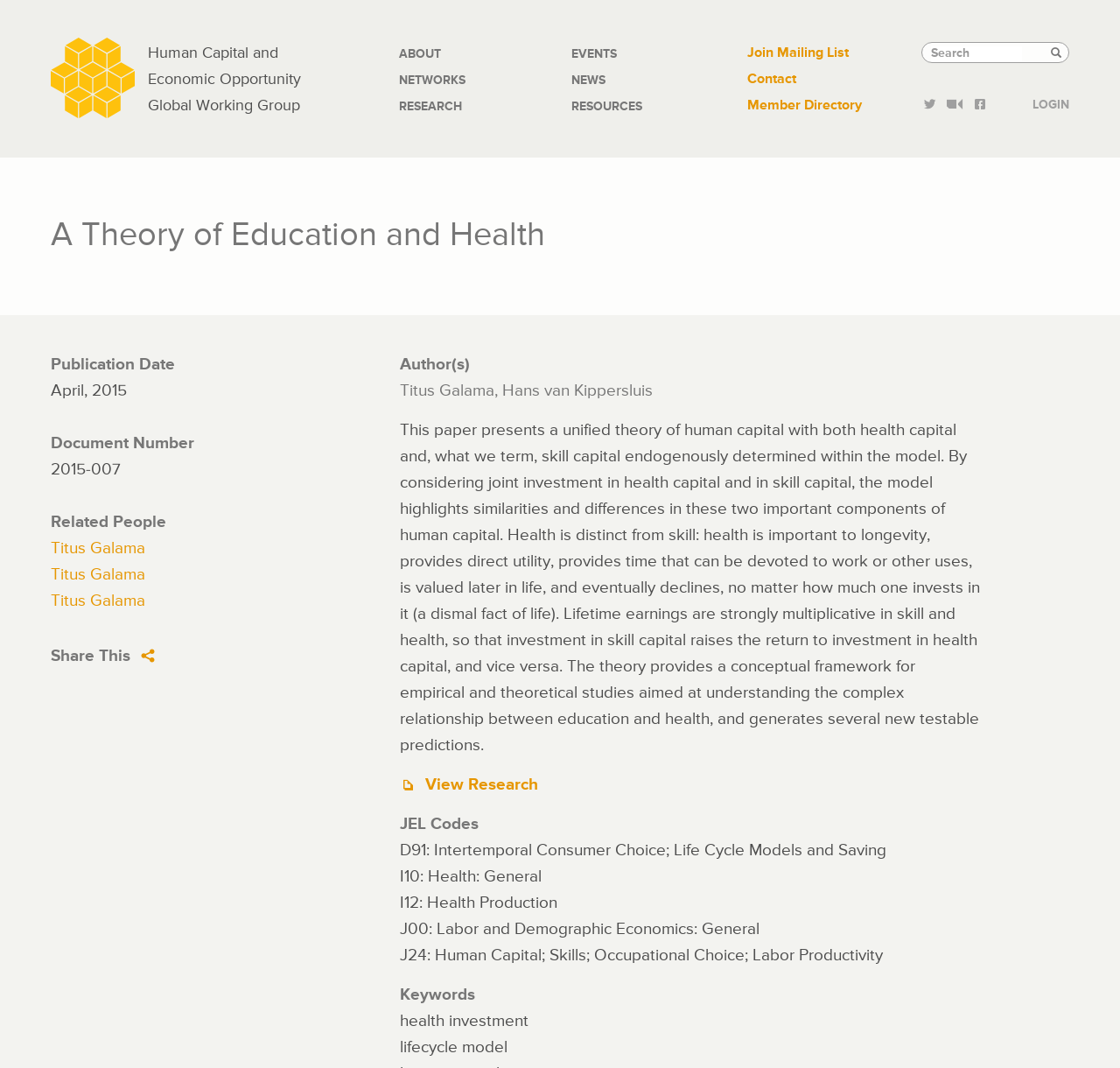Please analyze the image and provide a thorough answer to the question:
What is the topic of the research paper?

The topic of the research paper can be inferred from the title 'A Theory of Education and Health' and the description of the paper, which discusses the relationship between education and health.